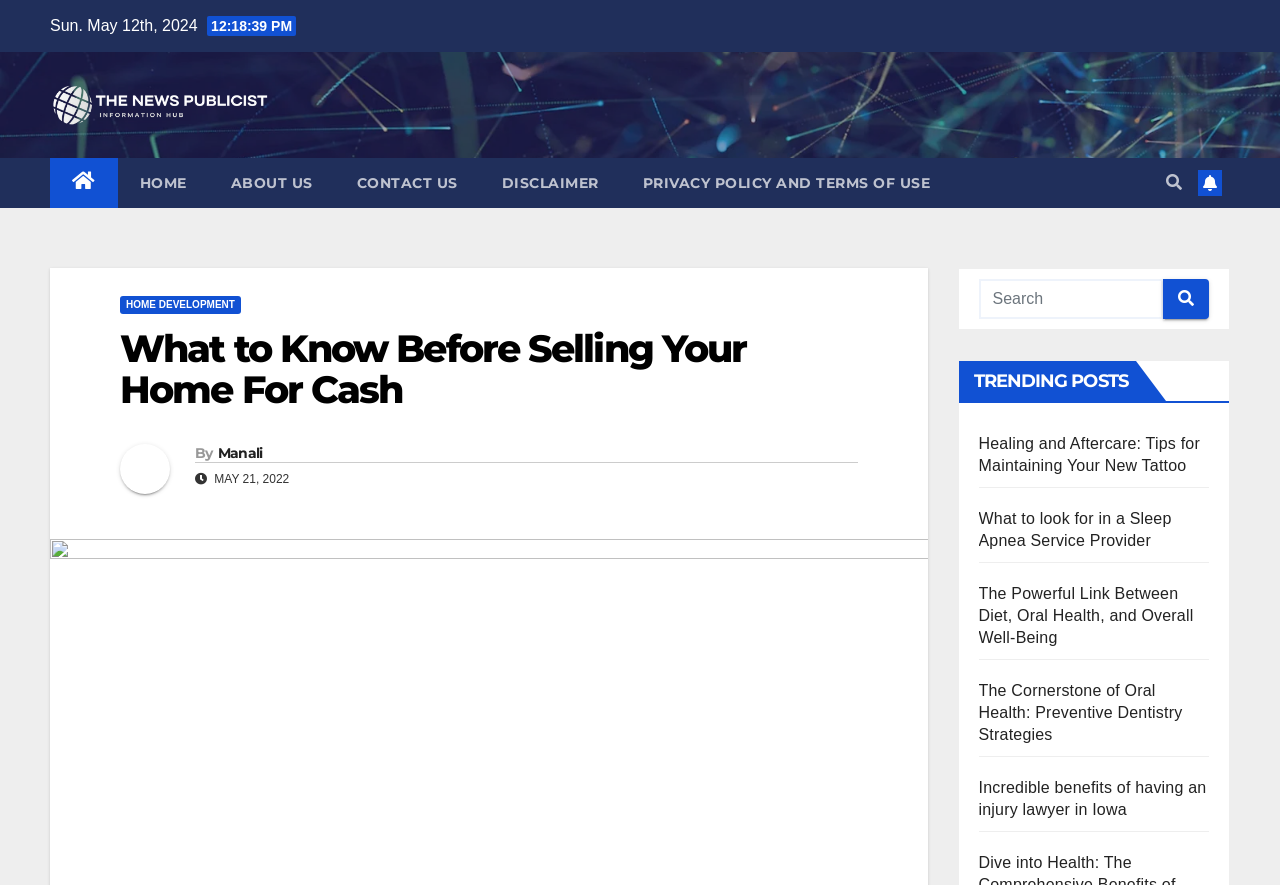Please give a concise answer to this question using a single word or phrase: 
What is the date of the latest article?

MAY 21, 2022